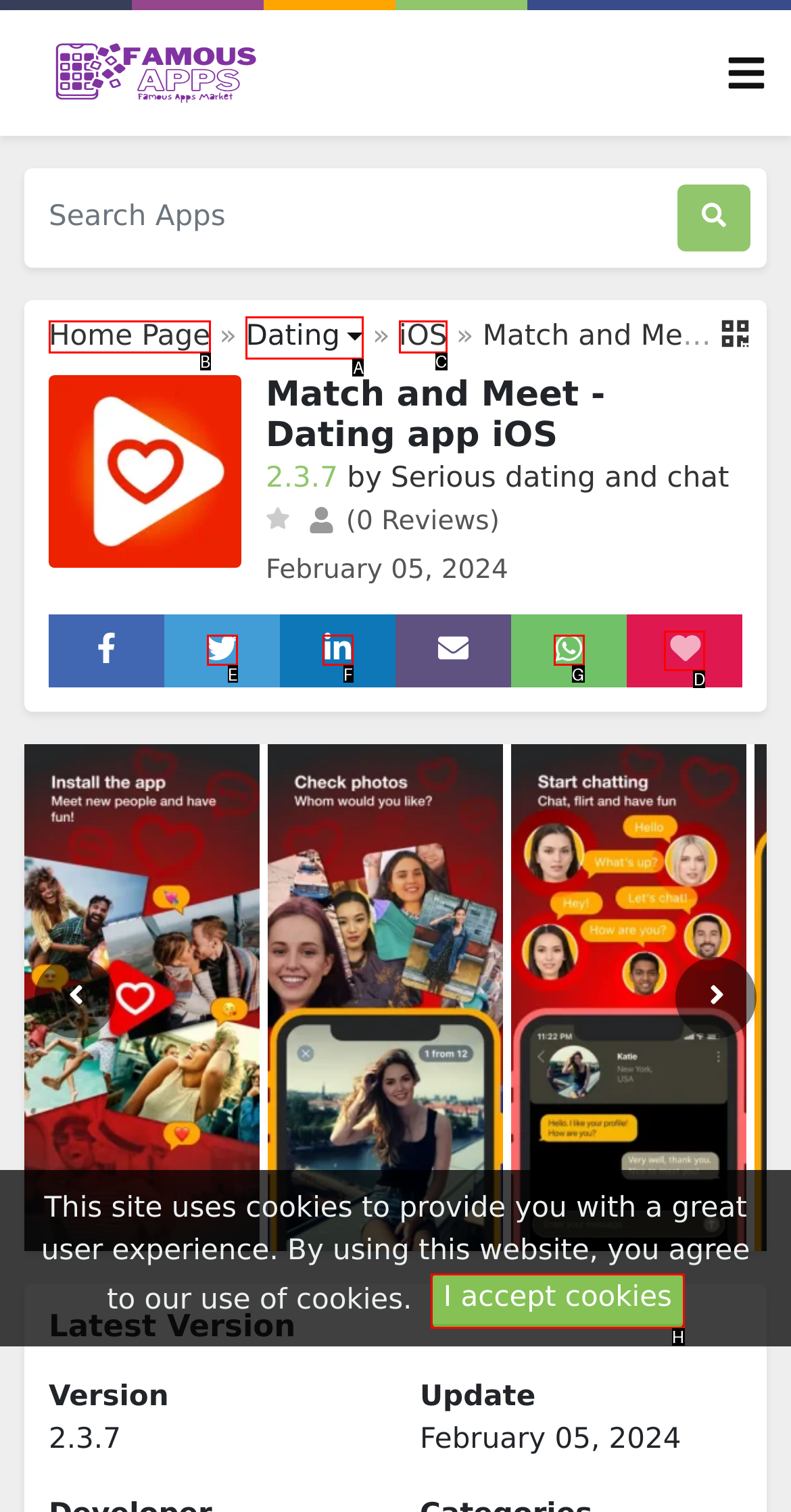Which HTML element matches the description: aria-label="Favorites" the best? Answer directly with the letter of the chosen option.

D